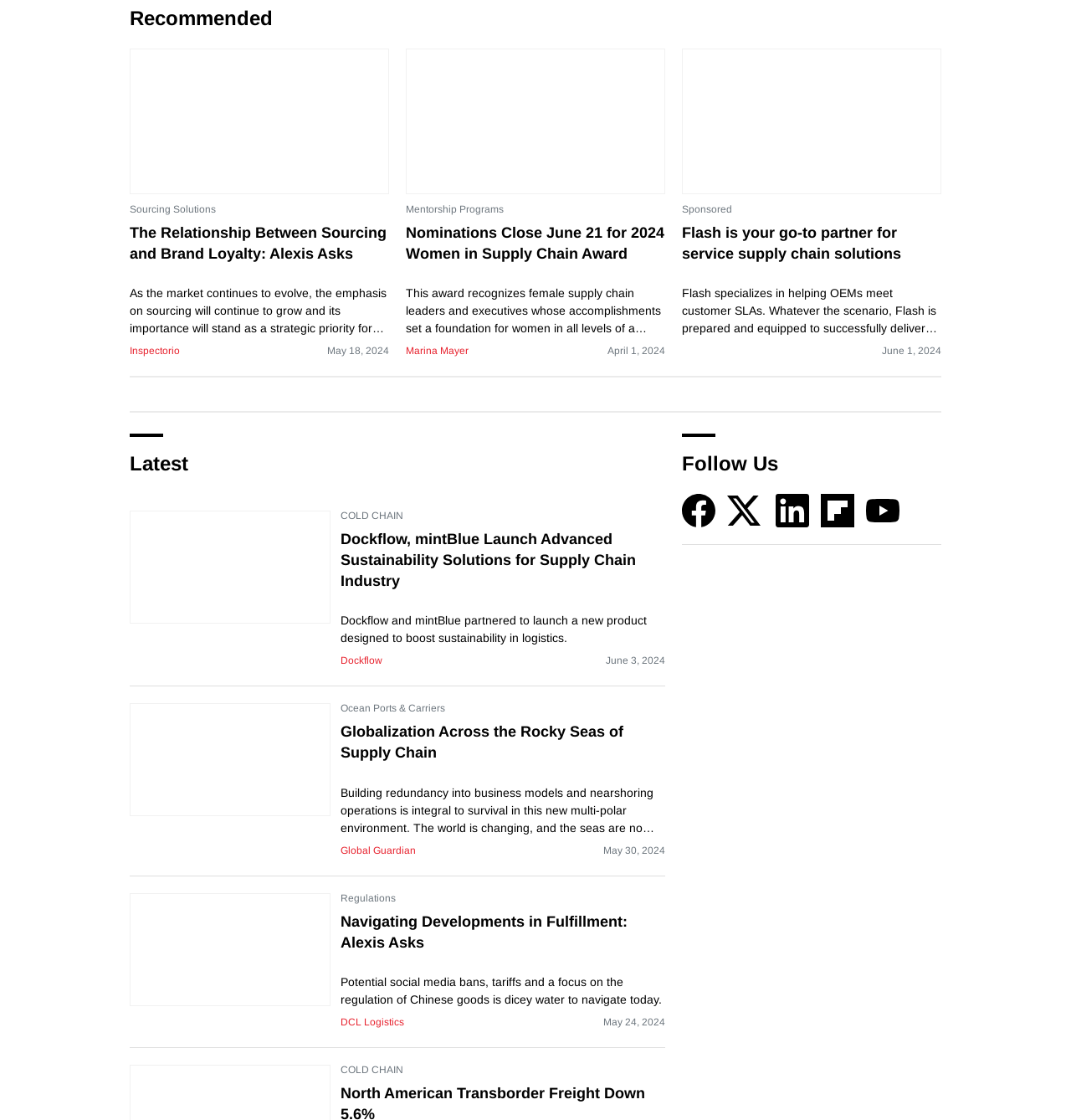Can you determine the bounding box coordinates of the area that needs to be clicked to fulfill the following instruction: "Read the article 'The Relationship Between Sourcing and Brand Loyalty: Alexis Asks'"?

[0.121, 0.199, 0.363, 0.236]